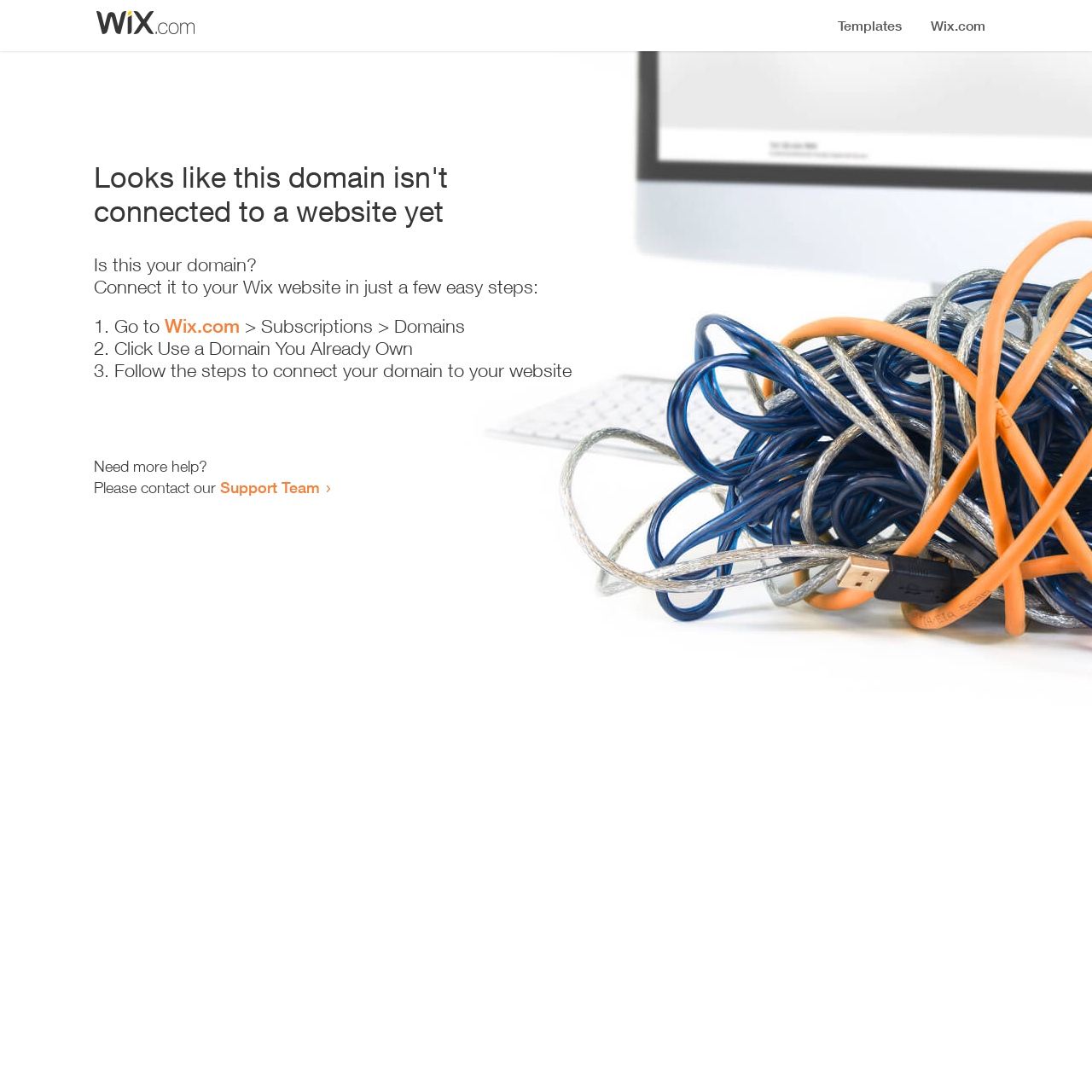Please answer the following query using a single word or phrase: 
How many steps are required to connect the domain to a website?

3